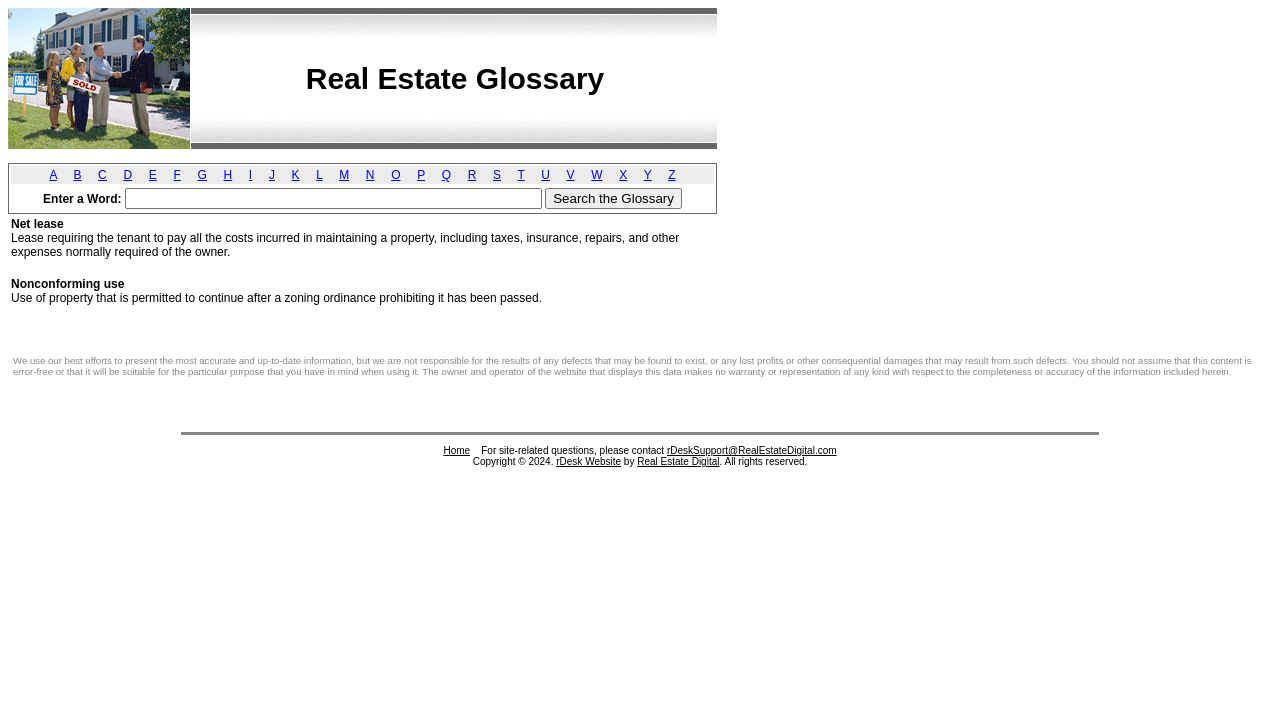Locate the bounding box for the described UI element: "parent_node: Enter a Word: name="term"". Ensure the coordinates are four float numbers between 0 and 1, formatted as [left, top, right, bottom].

[0.098, 0.264, 0.423, 0.294]